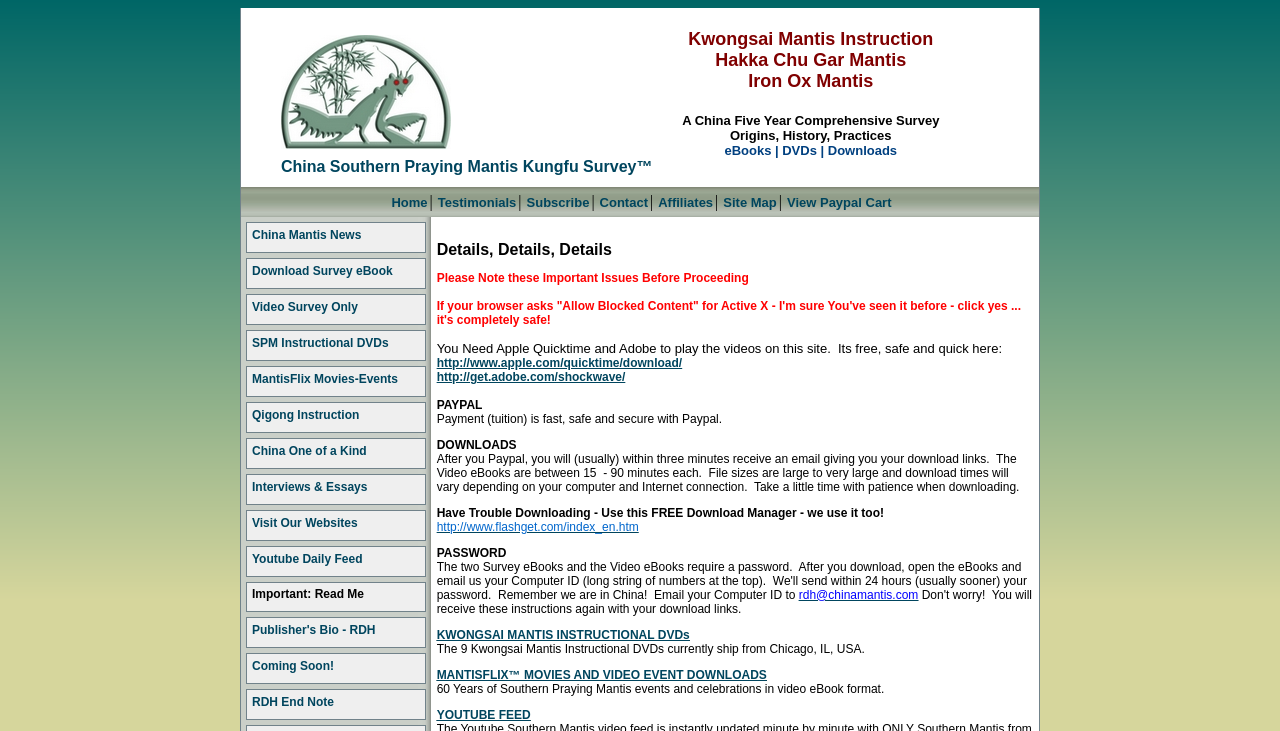Identify the bounding box coordinates for the element that needs to be clicked to fulfill this instruction: "Download Survey eBook". Provide the coordinates in the format of four float numbers between 0 and 1: [left, top, right, bottom].

[0.197, 0.361, 0.307, 0.38]